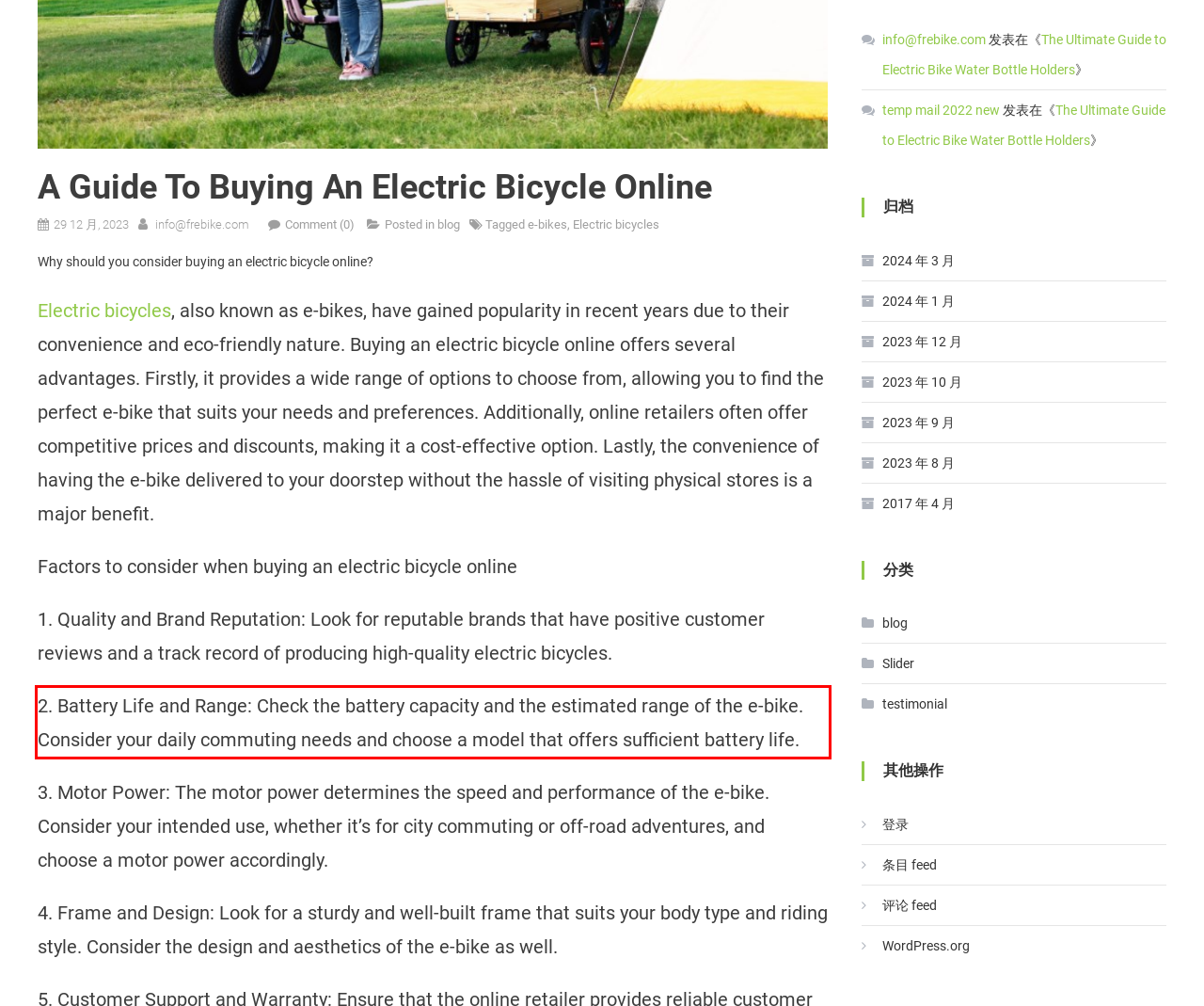Your task is to recognize and extract the text content from the UI element enclosed in the red bounding box on the webpage screenshot.

2. Battery Life and Range: Check the battery capacity and the estimated range of the e-bike. Consider your daily commuting needs and choose a model that offers sufficient battery life.